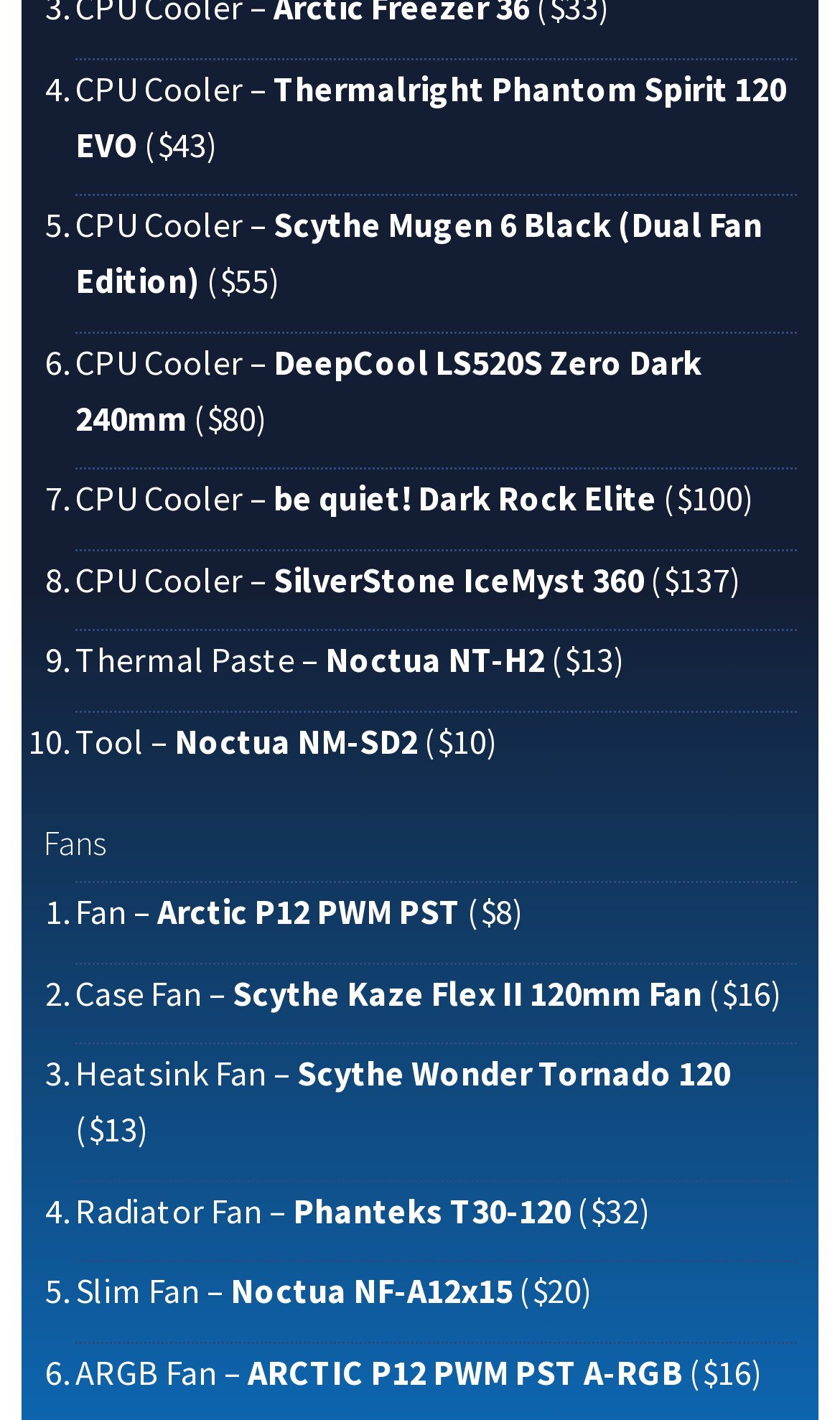Please locate the bounding box coordinates of the region I need to click to follow this instruction: "Learn more about Arctic P12 PWM PST".

[0.187, 0.626, 0.549, 0.657]